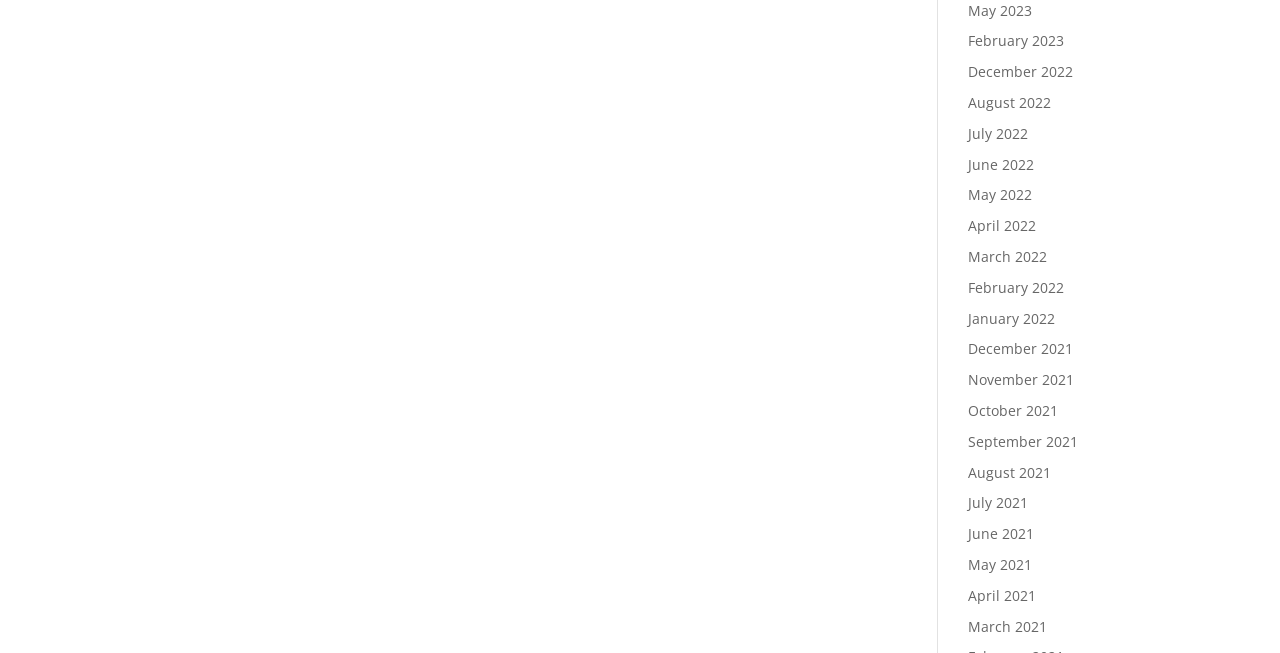Identify the bounding box coordinates for the region of the element that should be clicked to carry out the instruction: "check February 2023". The bounding box coordinates should be four float numbers between 0 and 1, i.e., [left, top, right, bottom].

[0.756, 0.048, 0.831, 0.077]